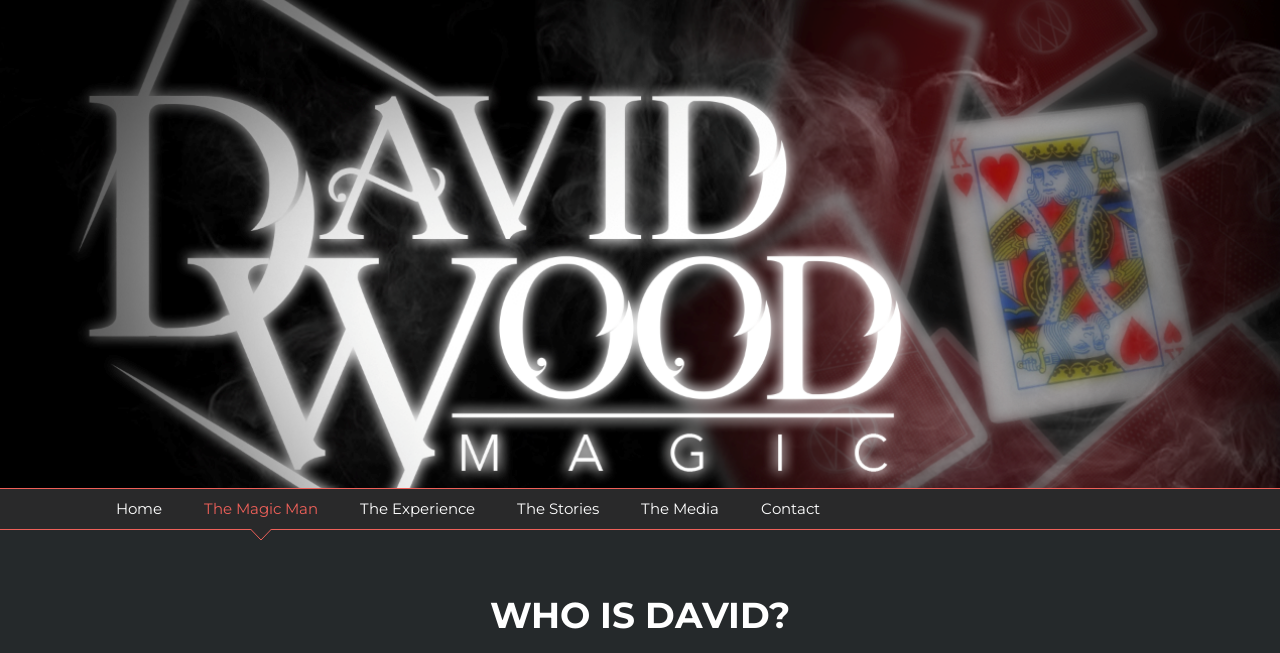Using the provided element description, identify the bounding box coordinates as (top-left x, top-left y, bottom-right x, bottom-right y). Ensure all values are between 0 and 1. Description: The Magic Man

[0.159, 0.749, 0.248, 0.81]